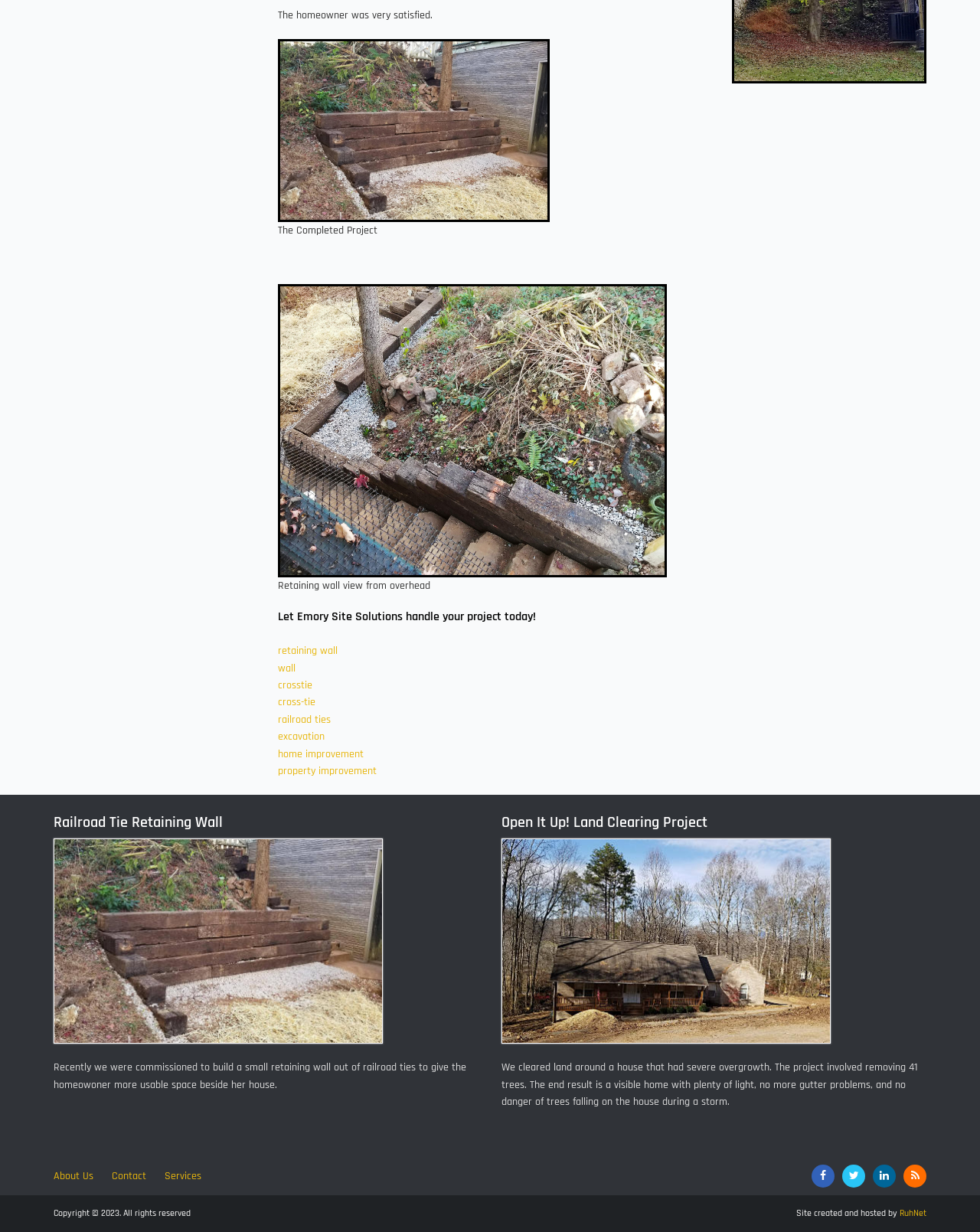Determine the bounding box coordinates of the UI element described below. Use the format (top-left x, top-left y, bottom-right x, bottom-right y) with floating point numbers between 0 and 1: alt="Railroad Tie Retaining Wall"

[0.055, 0.758, 0.391, 0.769]